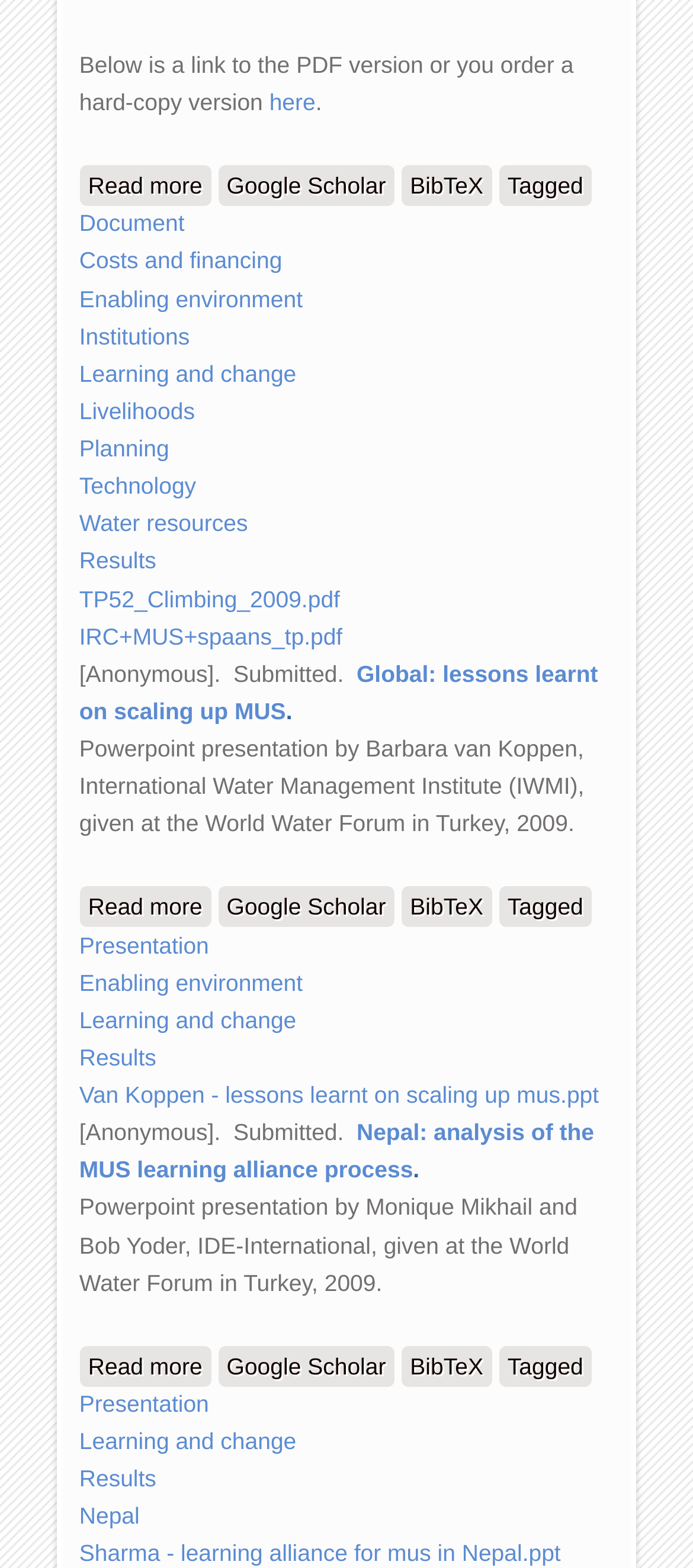What is the format of the 'TP52_Climbing_2009' document?
Answer with a single word or phrase by referring to the visual content.

PDF